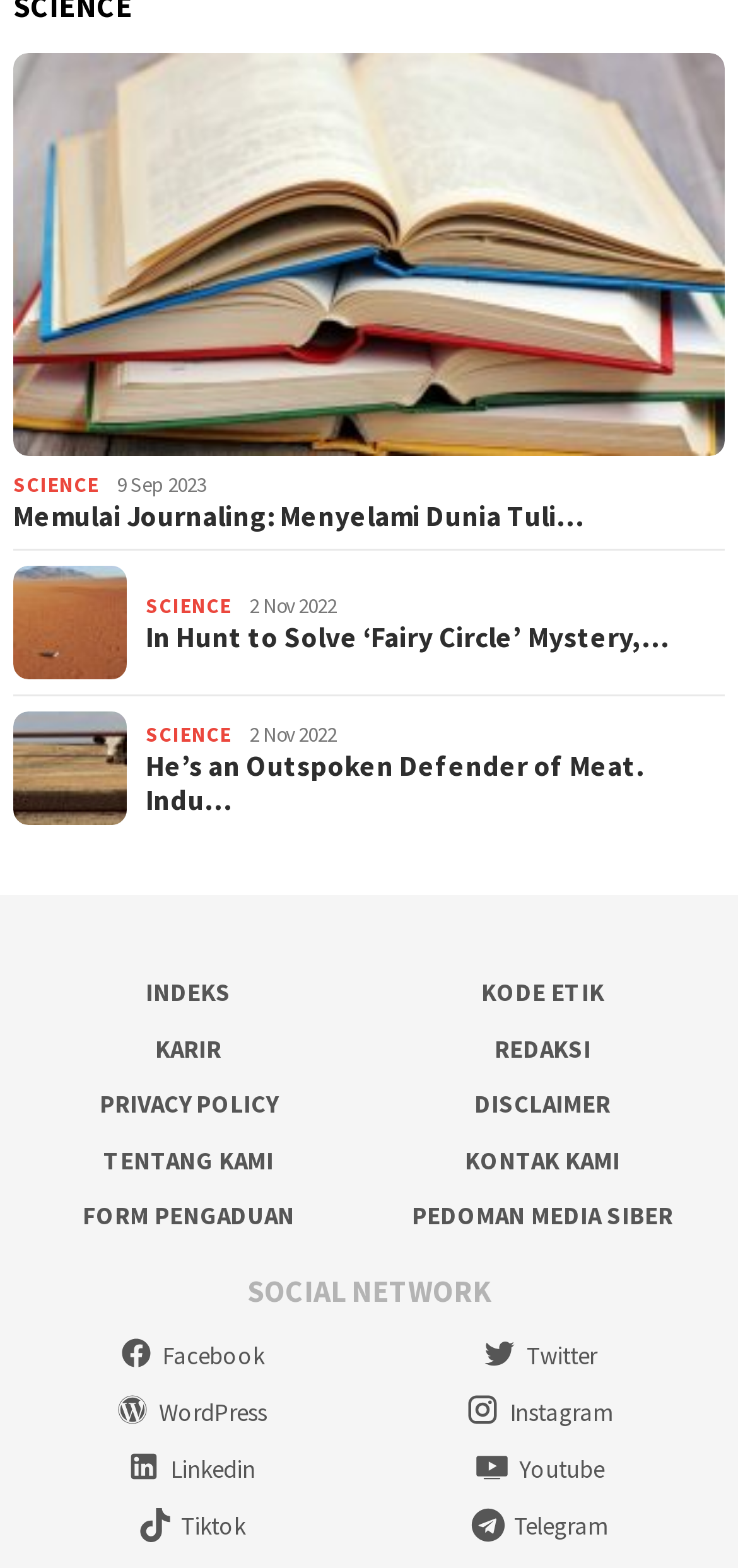How many tables are present on the webpage?
Based on the image, give a one-word or short phrase answer.

2